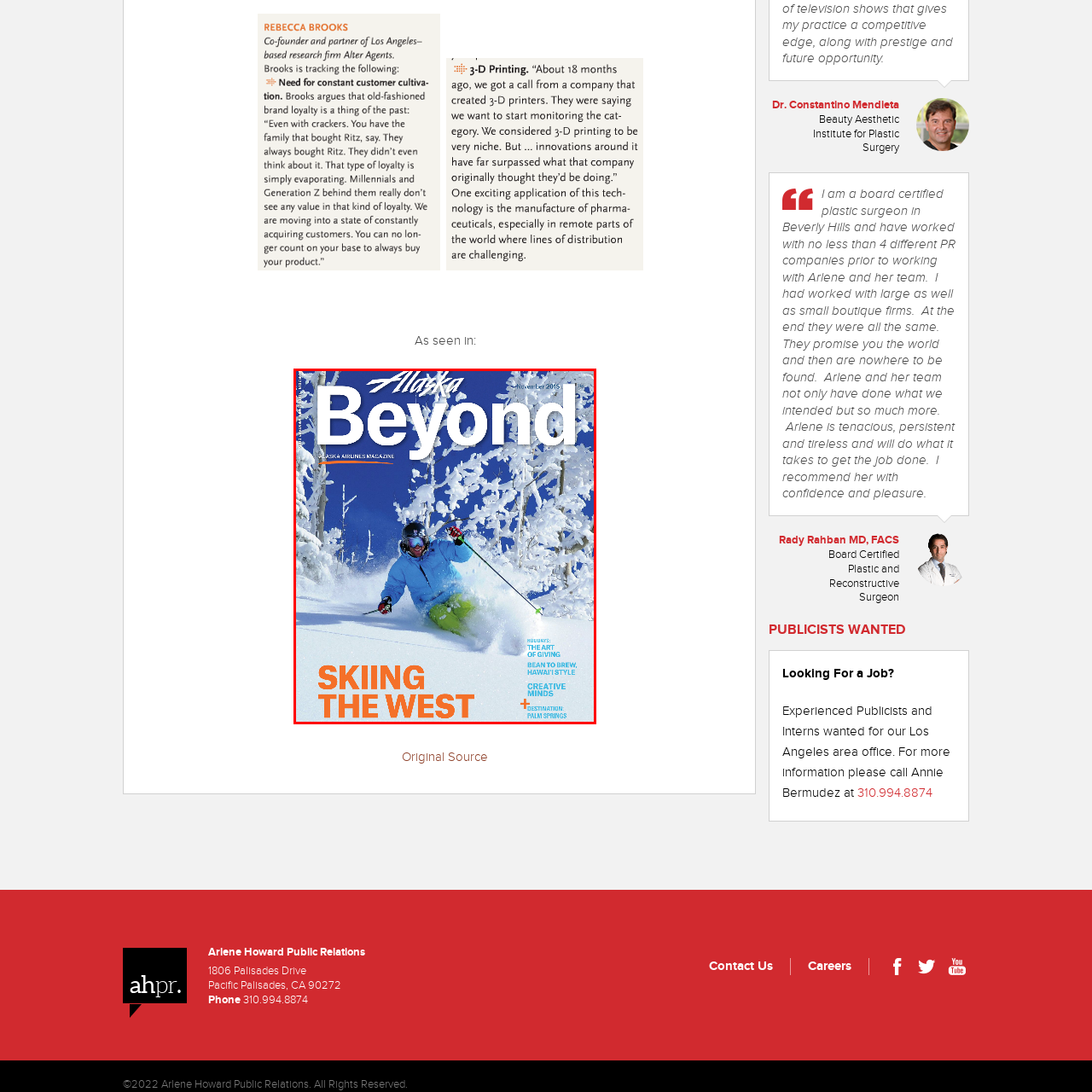Describe extensively the image content marked by the red bounding box.

This vibrant magazine cover features a skier navigating through a pristine, snow-draped landscape, capturing the thrill of winter sports in a stunning alpine setting. Titled "Skiing the West," the cover is part of the November 2015 edition of *Alaska Beyond*, an Alaska Airlines magazine. The dynamic image showcases the skier in action, adorned in bright blue ski gear with vivid green pants, expertly carving through the deep snow, surrounded by snow-blanketed trees. The bold orange text at the bottom emphasizes the skiing theme, while the magazine's title, prominently displayed at the top, draws attention to the adventure and exploration associated with travel in Alaska.